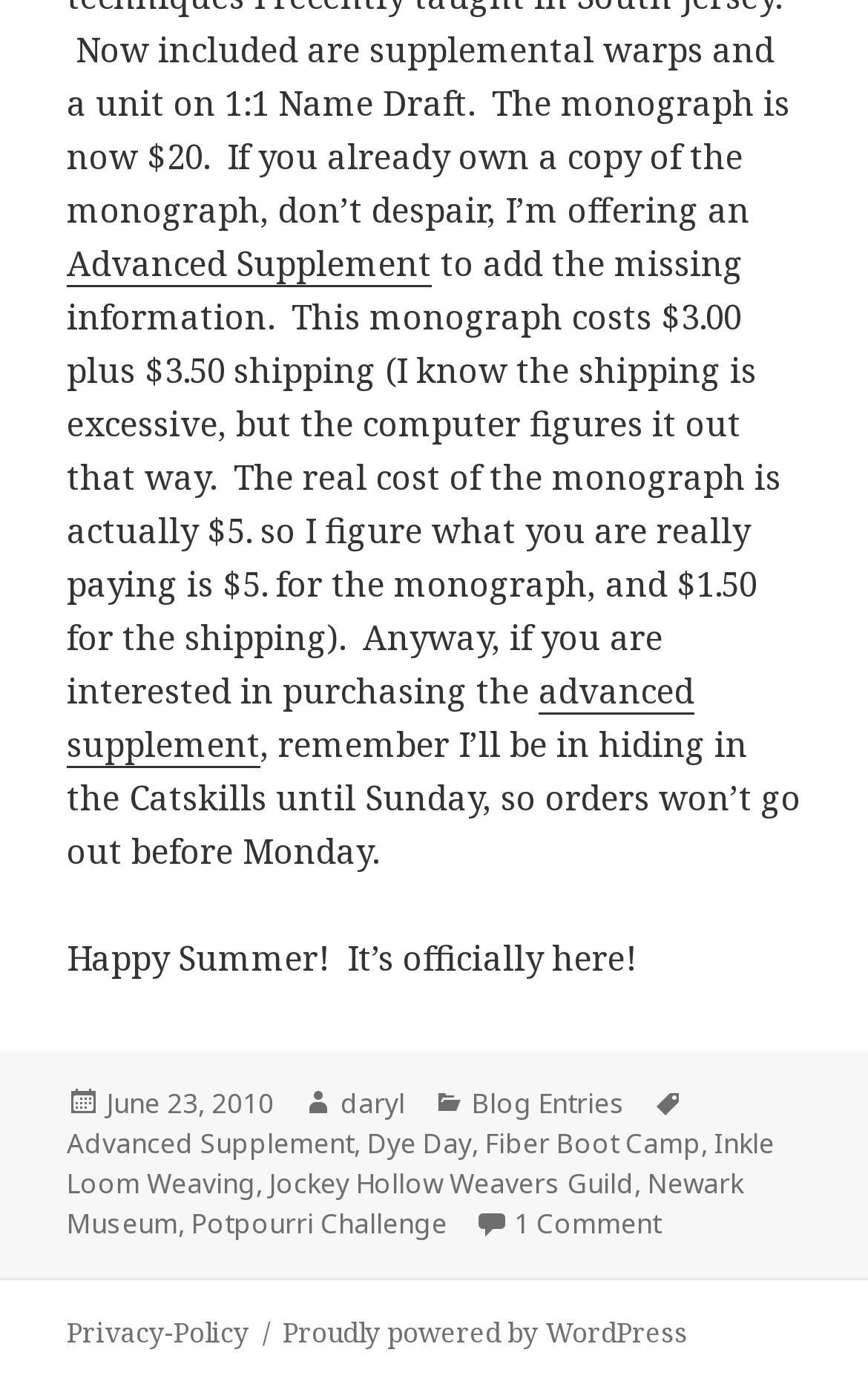Where is the author hiding until Sunday?
Based on the image, provide a one-word or brief-phrase response.

Catskills